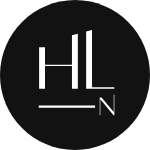Explain what is happening in the image with as much detail as possible.

The image features a stylized logo for "High Life North," presented within a circular design. The logo prominently displays the letters "HL" in a bold, modern font, with the "H" and "L" crafted in white against a striking black background. A subtle arrow motif is incorporated into the design, suggesting forward movement and progression. This logo embodies a sense of contemporary elegance and professionalism, reflecting the brand's identity and its commitment to lifestyle and community engagement. It is likely associated with the website's branding, which includes offerings such as news, articles, and community interaction under the name "High Life North."